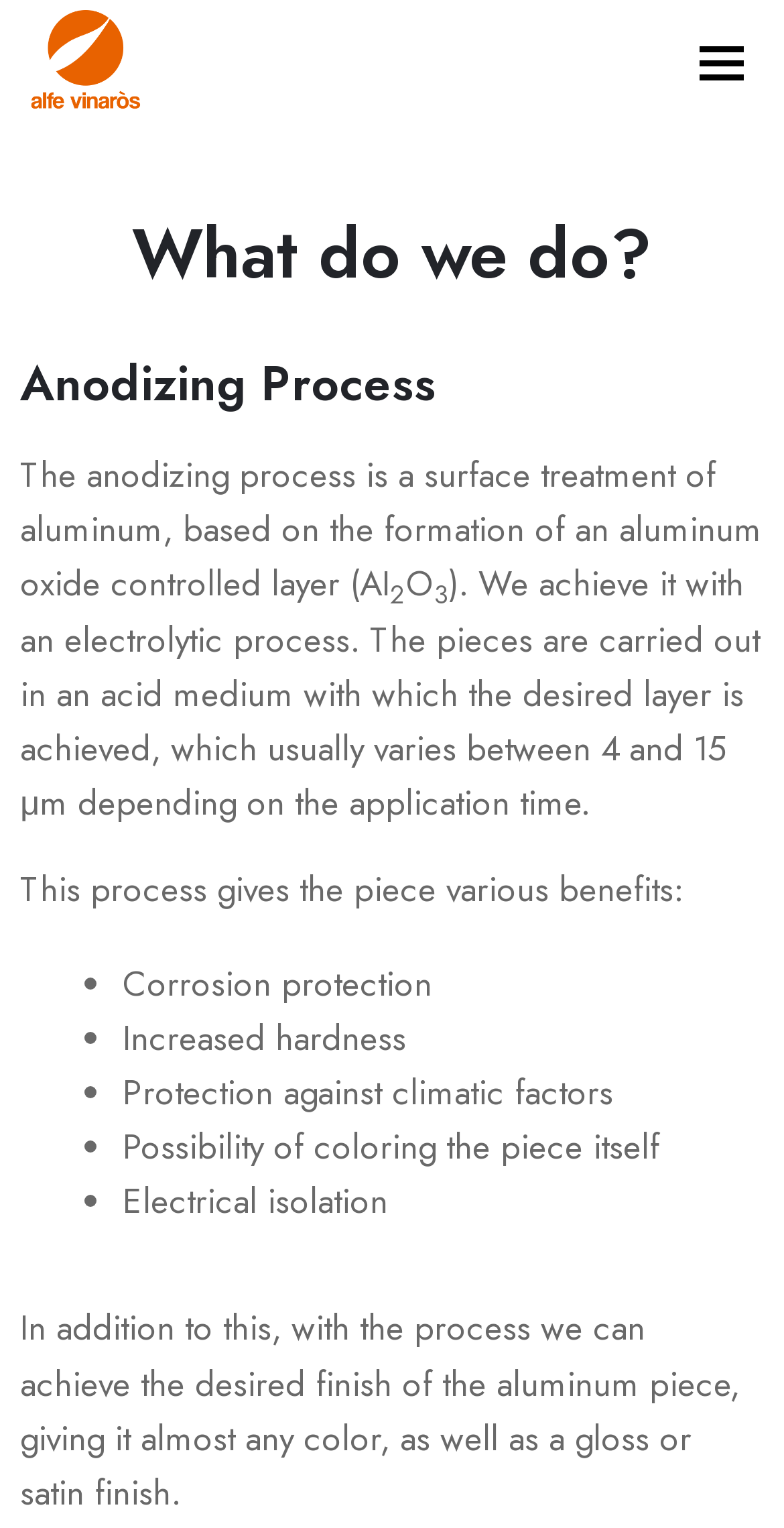Can the anodizing process achieve a gloss or satin finish?
Please describe in detail the information shown in the image to answer the question.

In addition to achieving the desired finish of the aluminum piece, the anodizing process can also give it almost any color, as well as a gloss or satin finish.